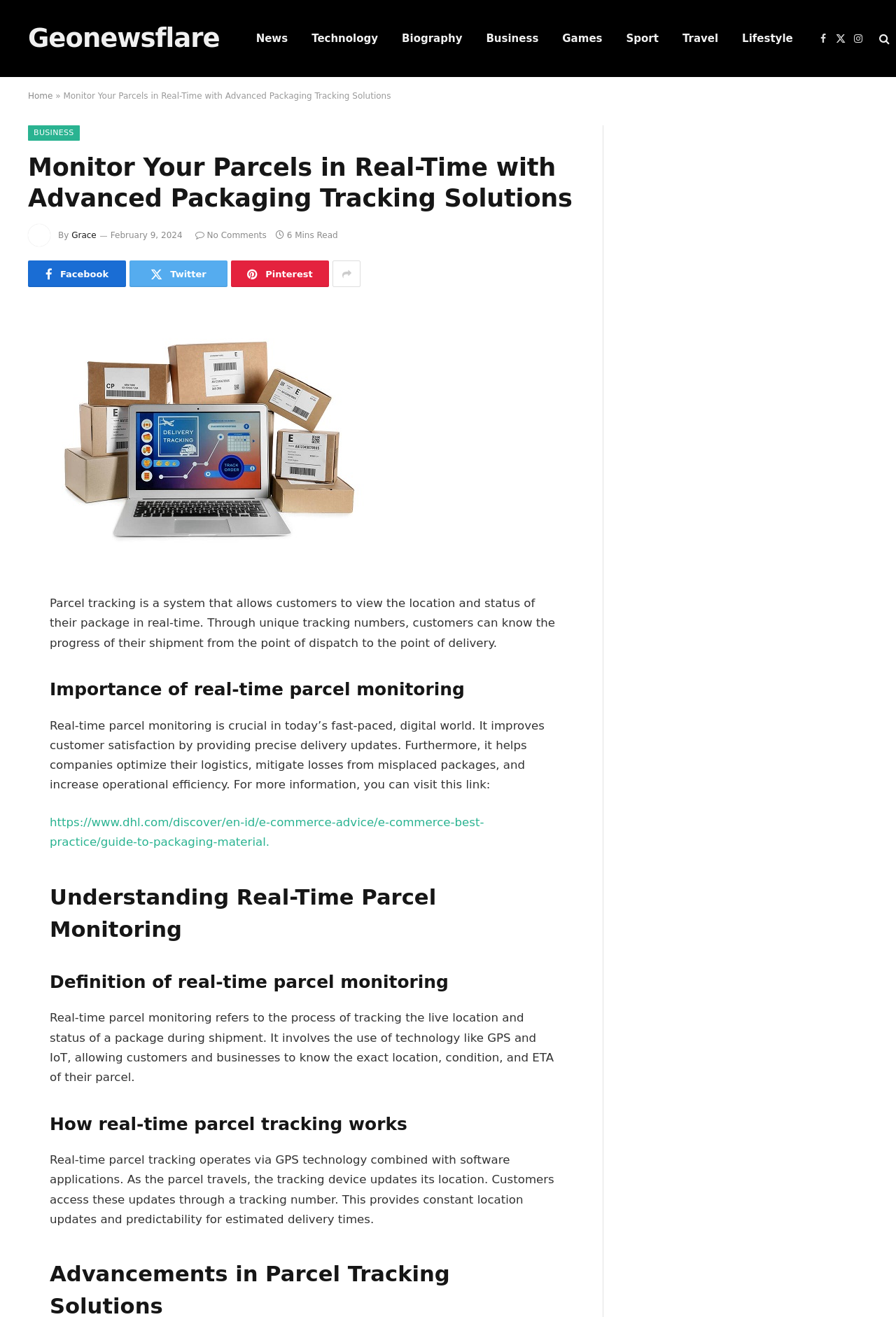With reference to the image, please provide a detailed answer to the following question: What is the website's main topic?

Based on the webpage's content, including the heading 'Monitor Your Parcels in Real-Time with Advanced Packaging Tracking Solutions' and the text 'Parcel tracking is a system that allows customers to view the location and status of their package in real-time.', it is clear that the website's main topic is parcel tracking.